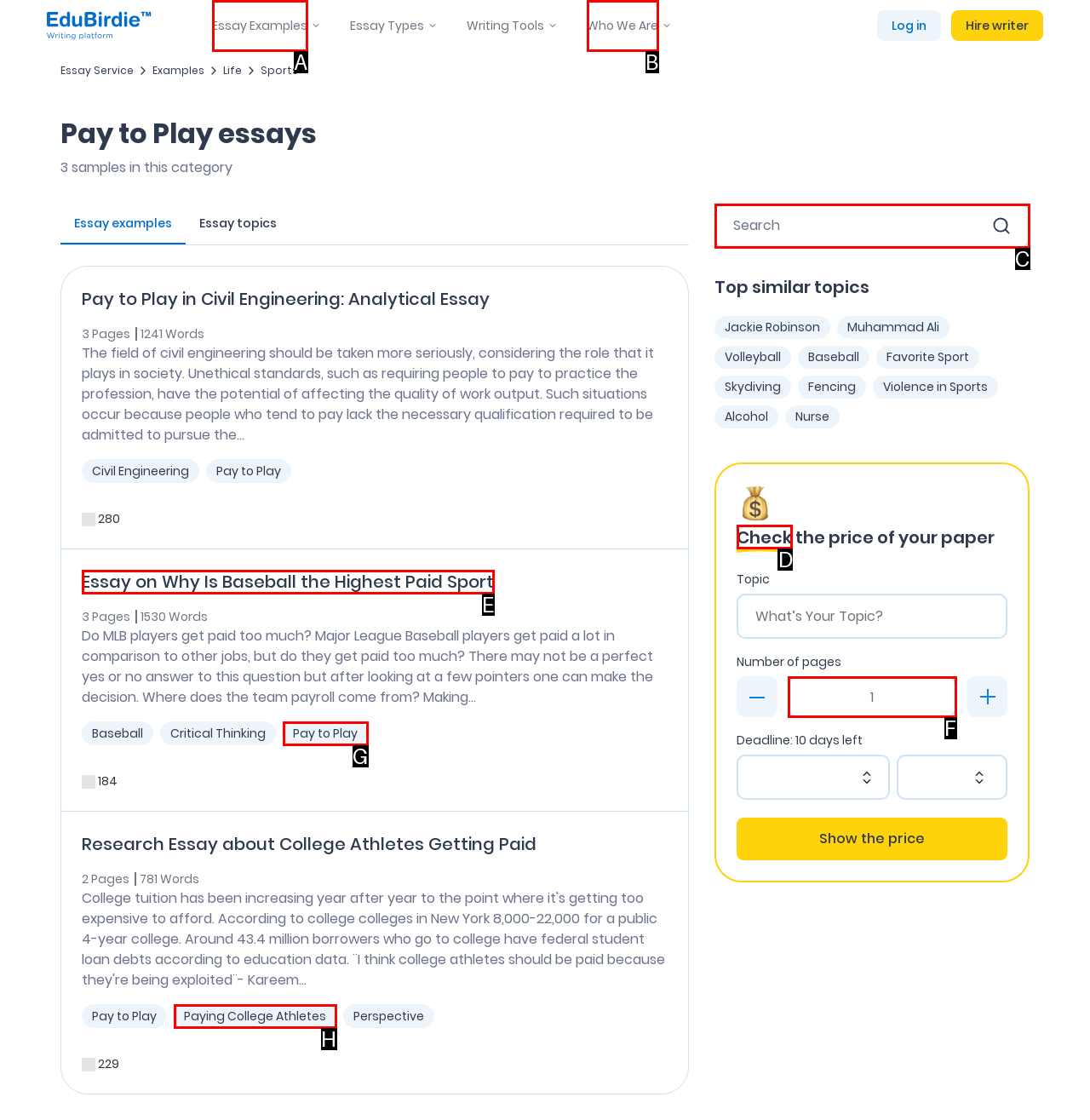Indicate which UI element needs to be clicked to fulfill the task: Check the price of the paper
Answer with the letter of the chosen option from the available choices directly.

D